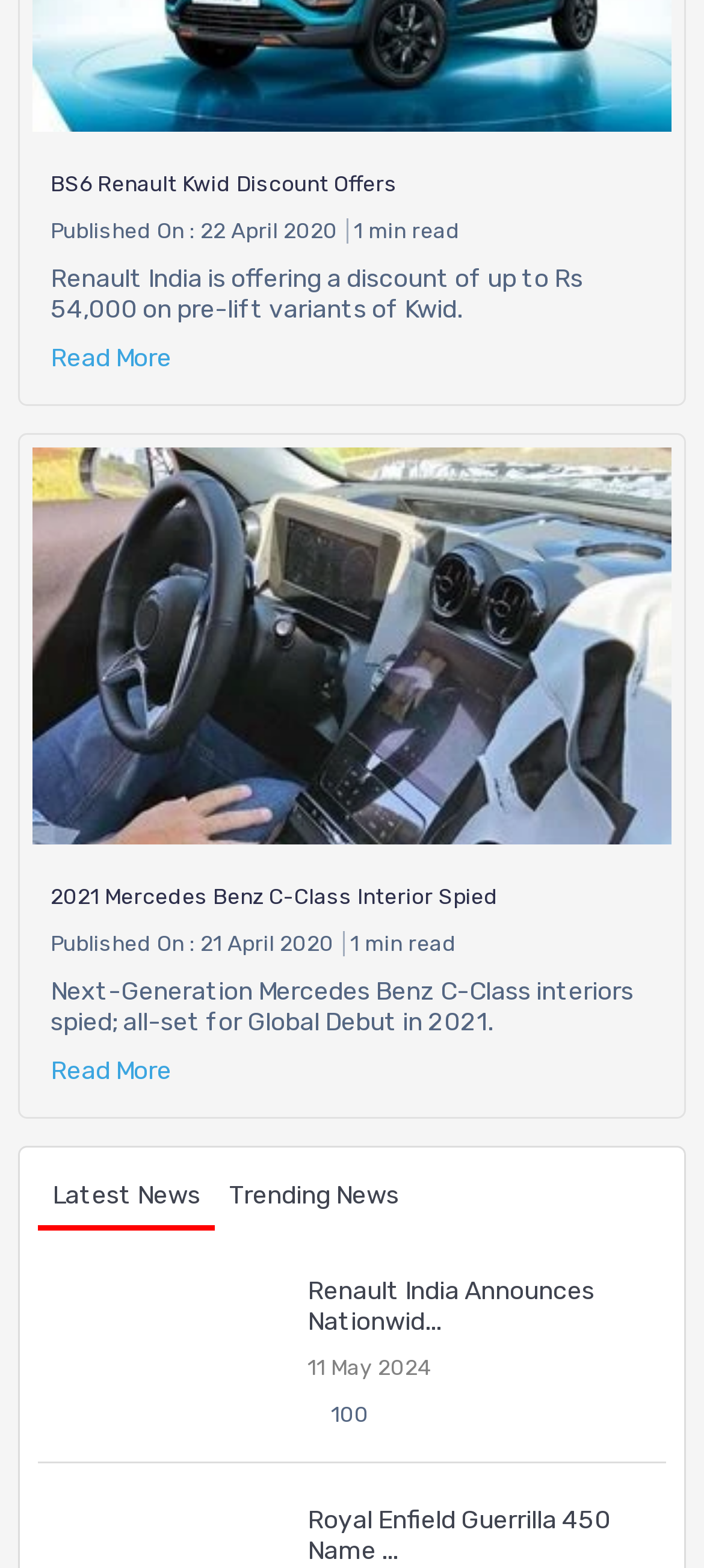Extract the bounding box coordinates of the UI element described: "X". Provide the coordinates in the format [left, top, right, bottom] with values ranging from 0 to 1.

None